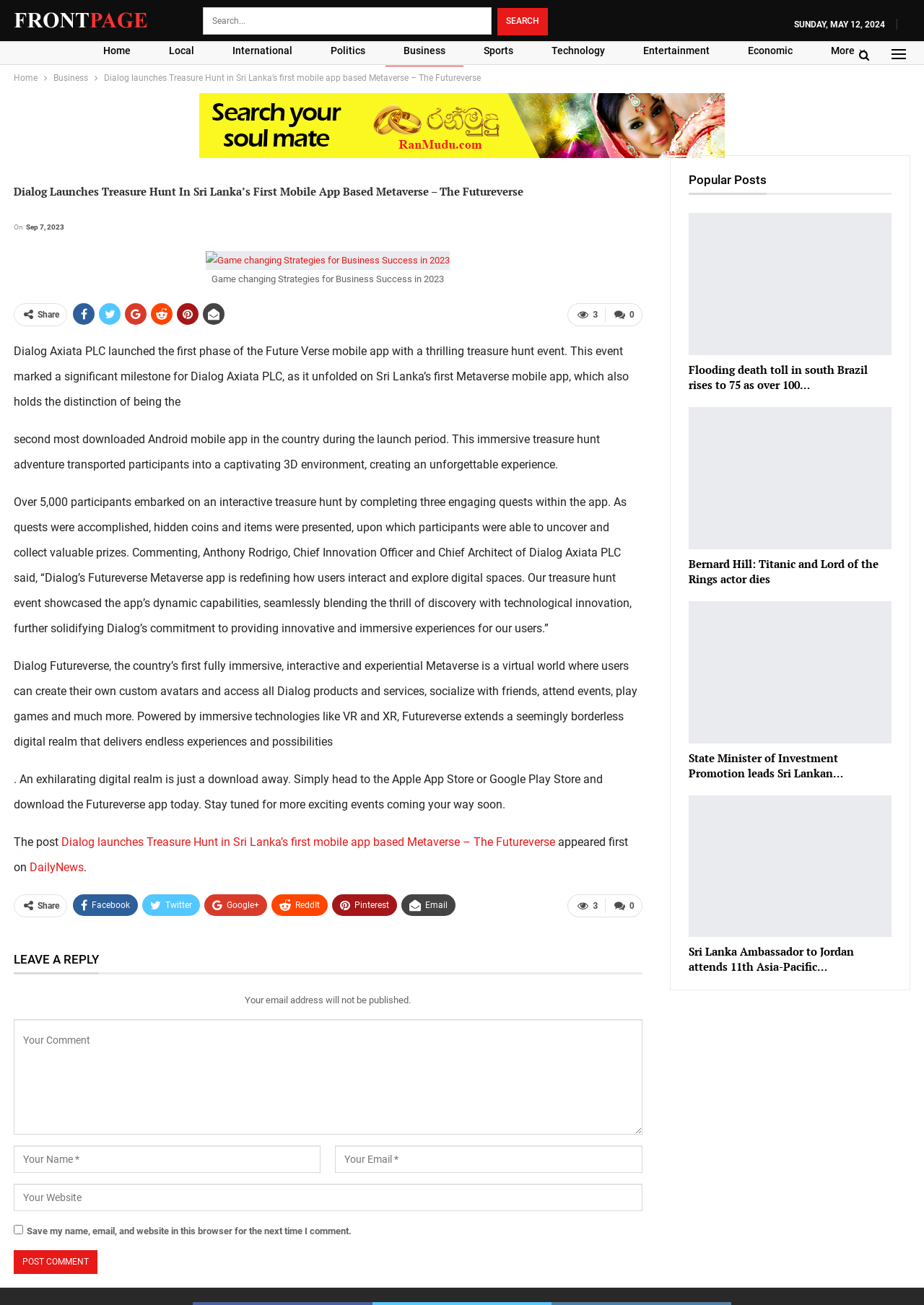Please specify the bounding box coordinates of the region to click in order to perform the following instruction: "Search for something".

[0.22, 0.006, 0.532, 0.027]